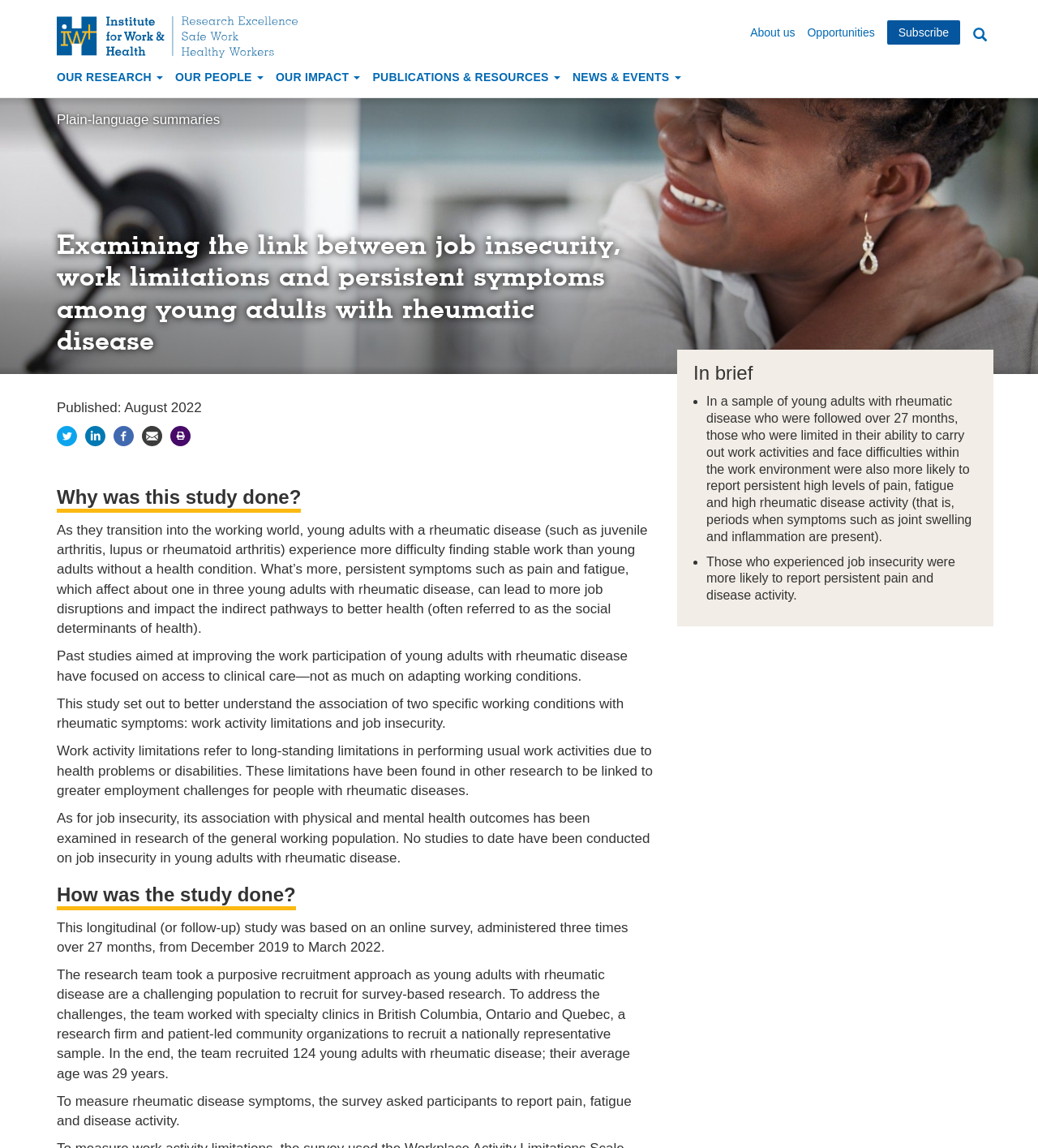Bounding box coordinates are specified in the format (top-left x, top-left y, bottom-right x, bottom-right y). All values are floating point numbers bounded between 0 and 1. Please provide the bounding box coordinate of the region this sentence describes: Publications & Resources

[0.359, 0.053, 0.551, 0.085]